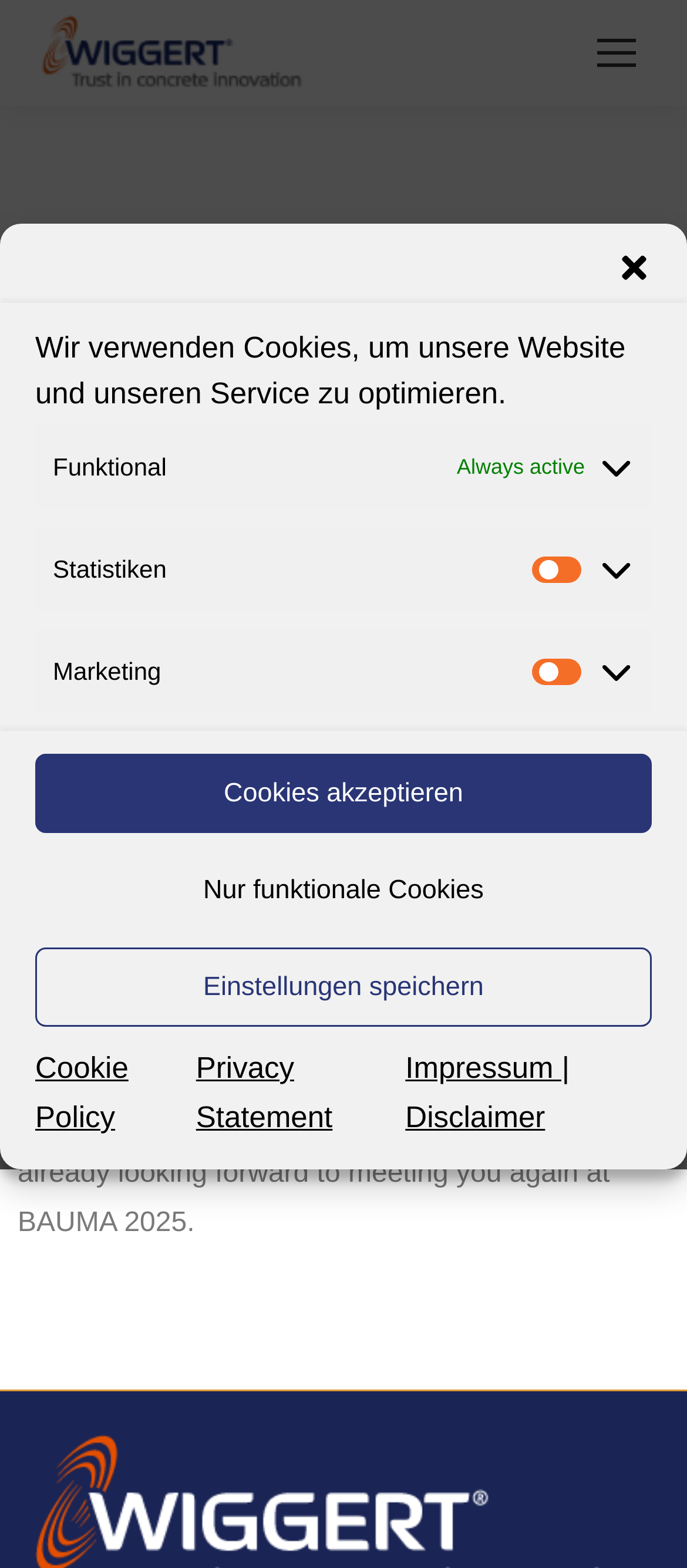Can you pinpoint the bounding box coordinates for the clickable element required for this instruction: "Click the close dialog button"? The coordinates should be four float numbers between 0 and 1, i.e., [left, top, right, bottom].

[0.897, 0.159, 0.949, 0.182]